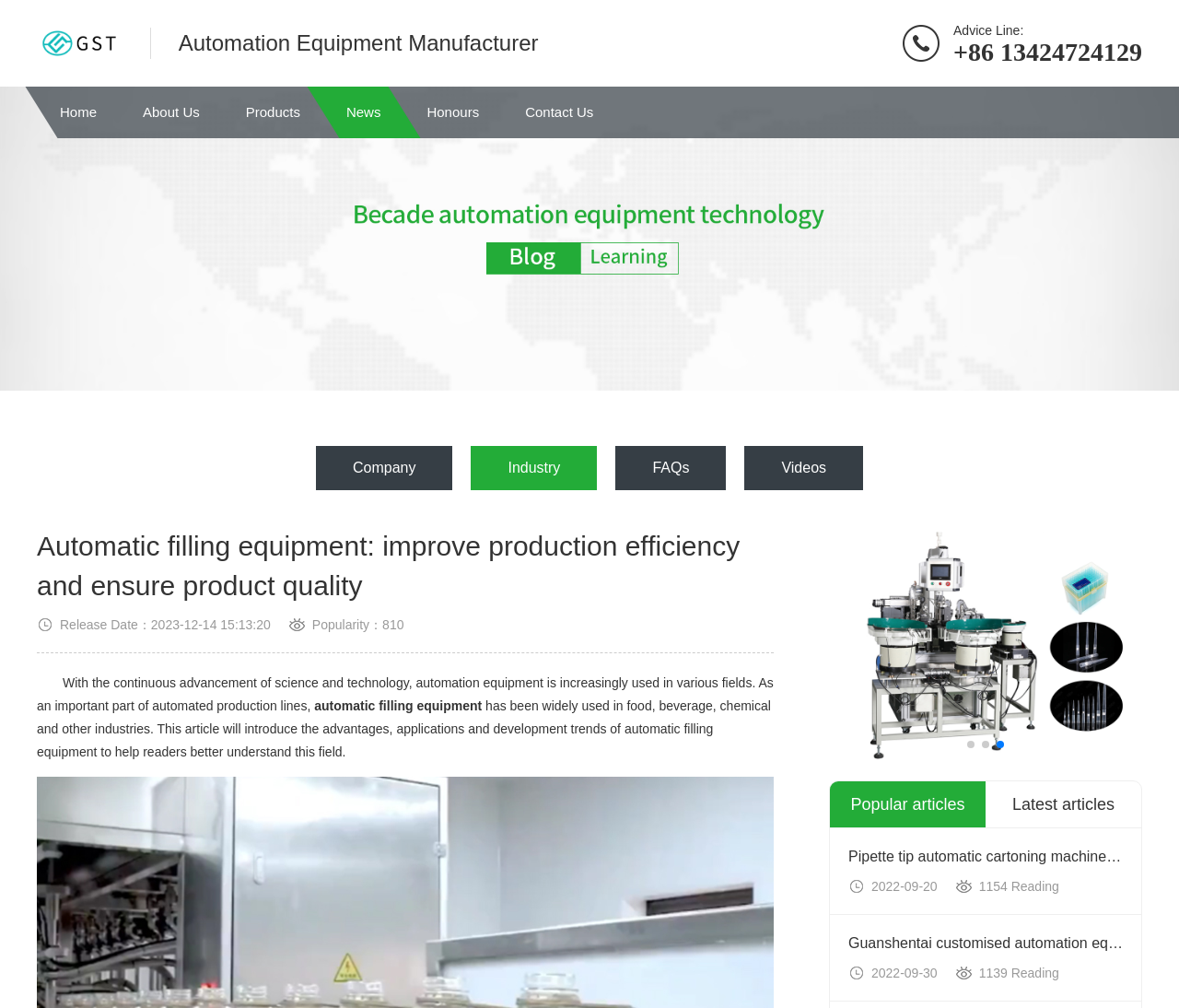Please give the bounding box coordinates of the area that should be clicked to fulfill the following instruction: "Click the 'Home' link". The coordinates should be in the format of four float numbers from 0 to 1, i.e., [left, top, right, bottom].

[0.031, 0.086, 0.102, 0.137]